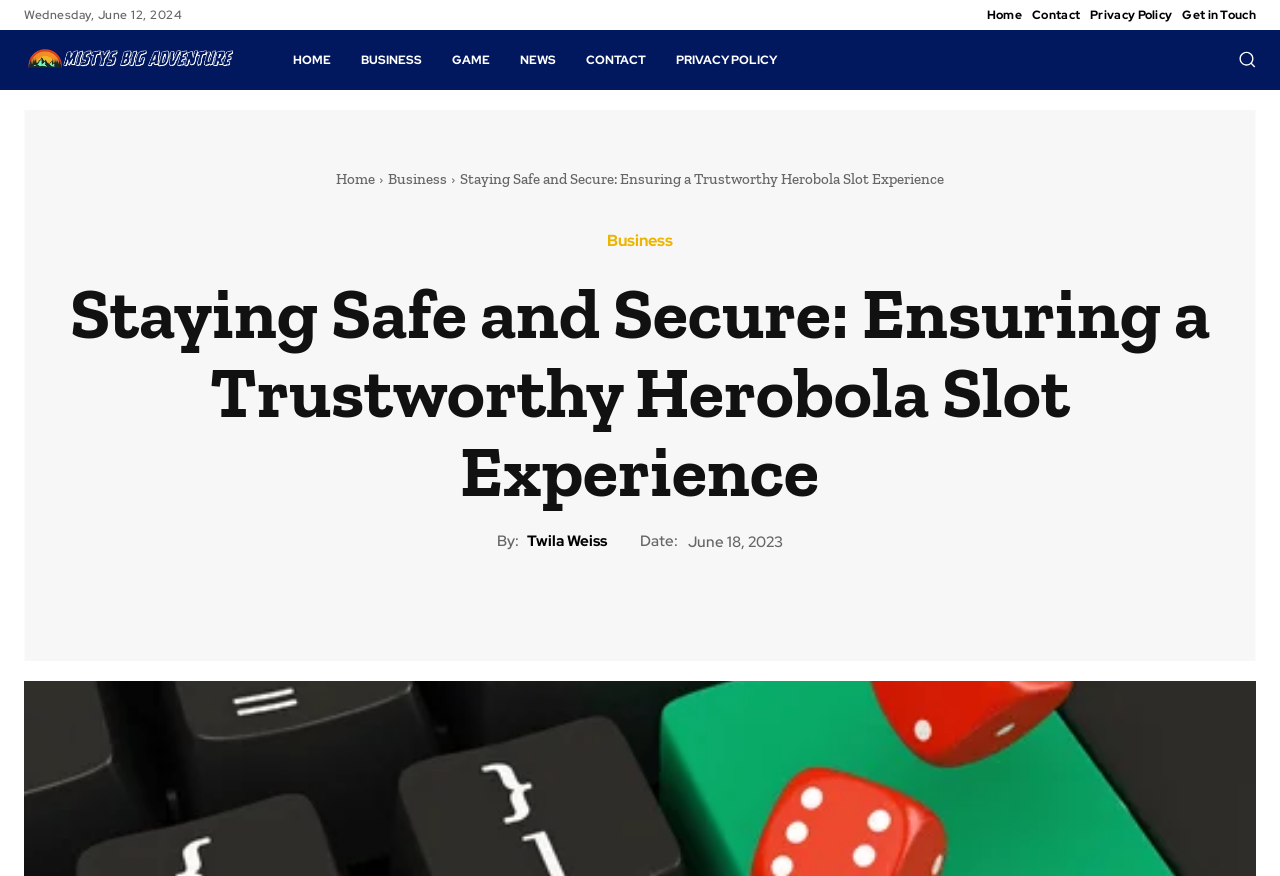Determine and generate the text content of the webpage's headline.

Staying Safe and Secure: Ensuring a Trustworthy Herobola Slot Experience